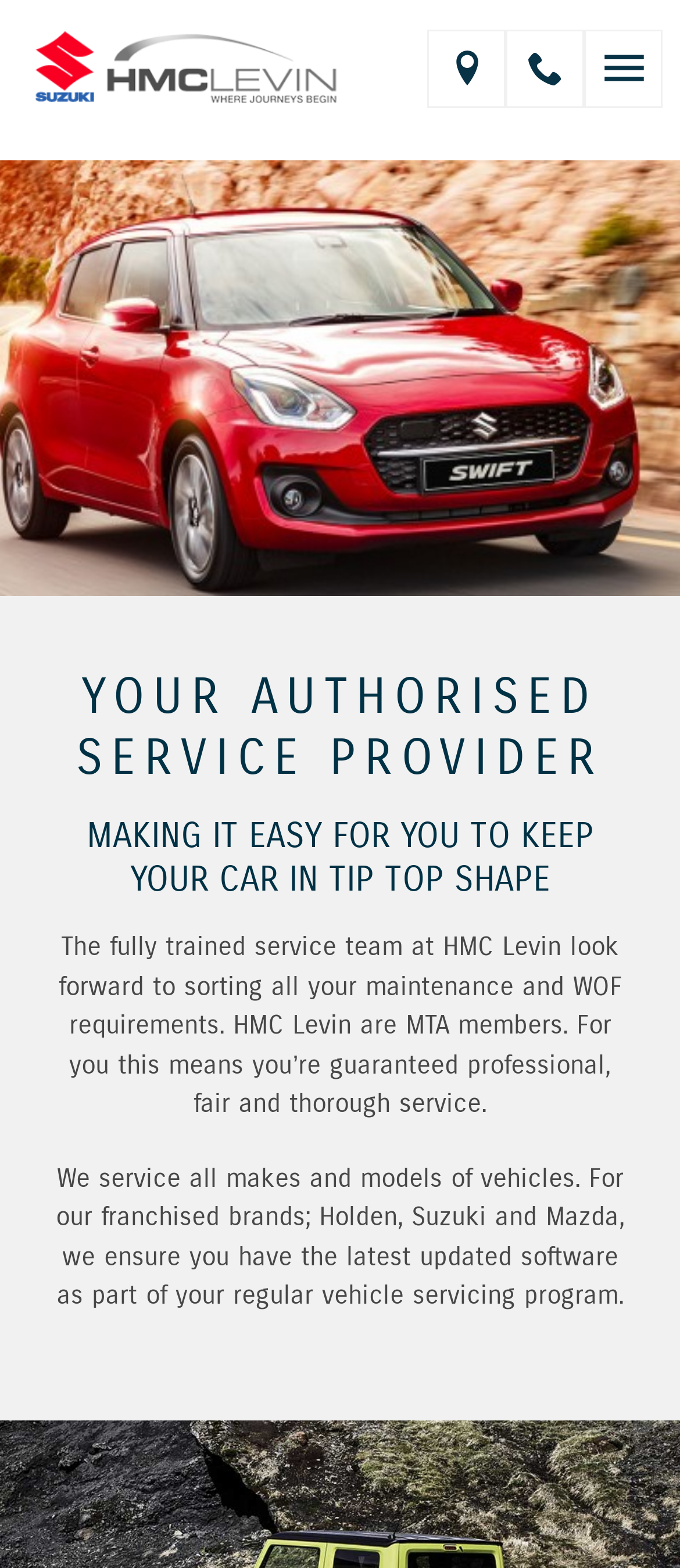What is the purpose of the service team? Observe the screenshot and provide a one-word or short phrase answer.

Sorting maintenance and WOF requirements